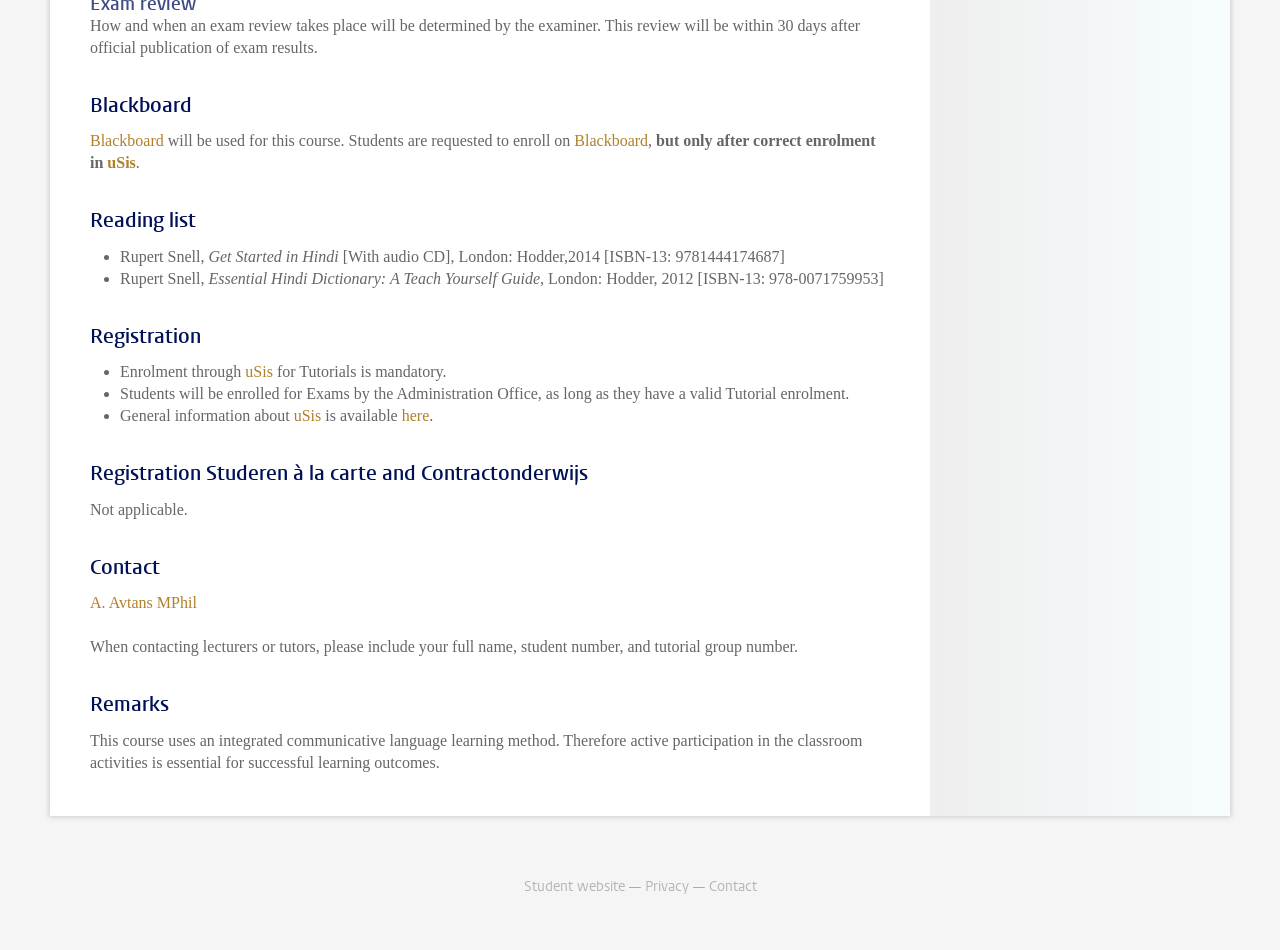Find the bounding box coordinates of the clickable region needed to perform the following instruction: "Sort messages by date". The coordinates should be provided as four float numbers between 0 and 1, i.e., [left, top, right, bottom].

None